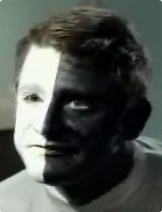Reply to the question below using a single word or brief phrase:
What is the subject of the accompanying text?

Shingles and division